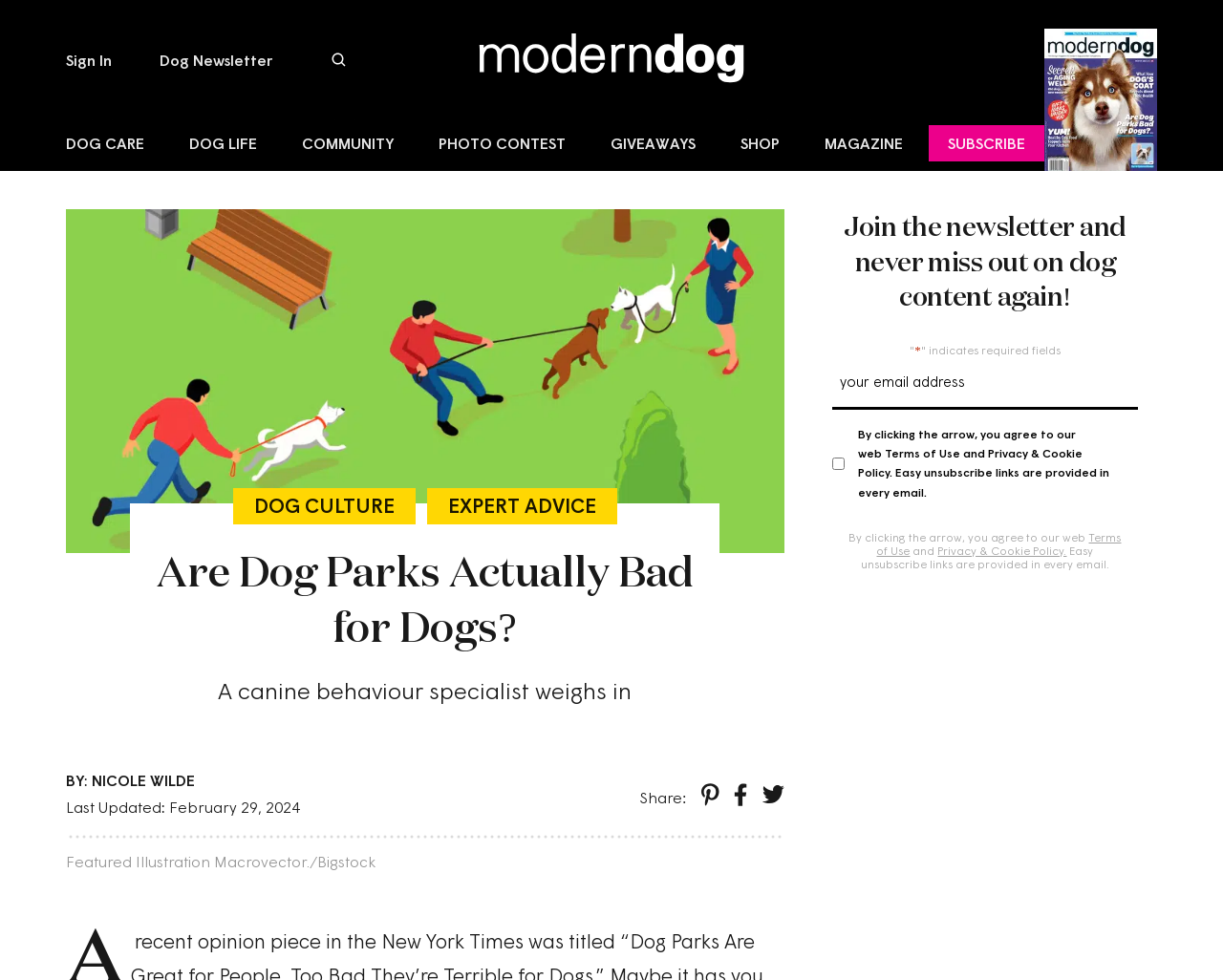Please provide the main heading of the webpage content.

Are Dog Parks Actually Bad for Dogs?